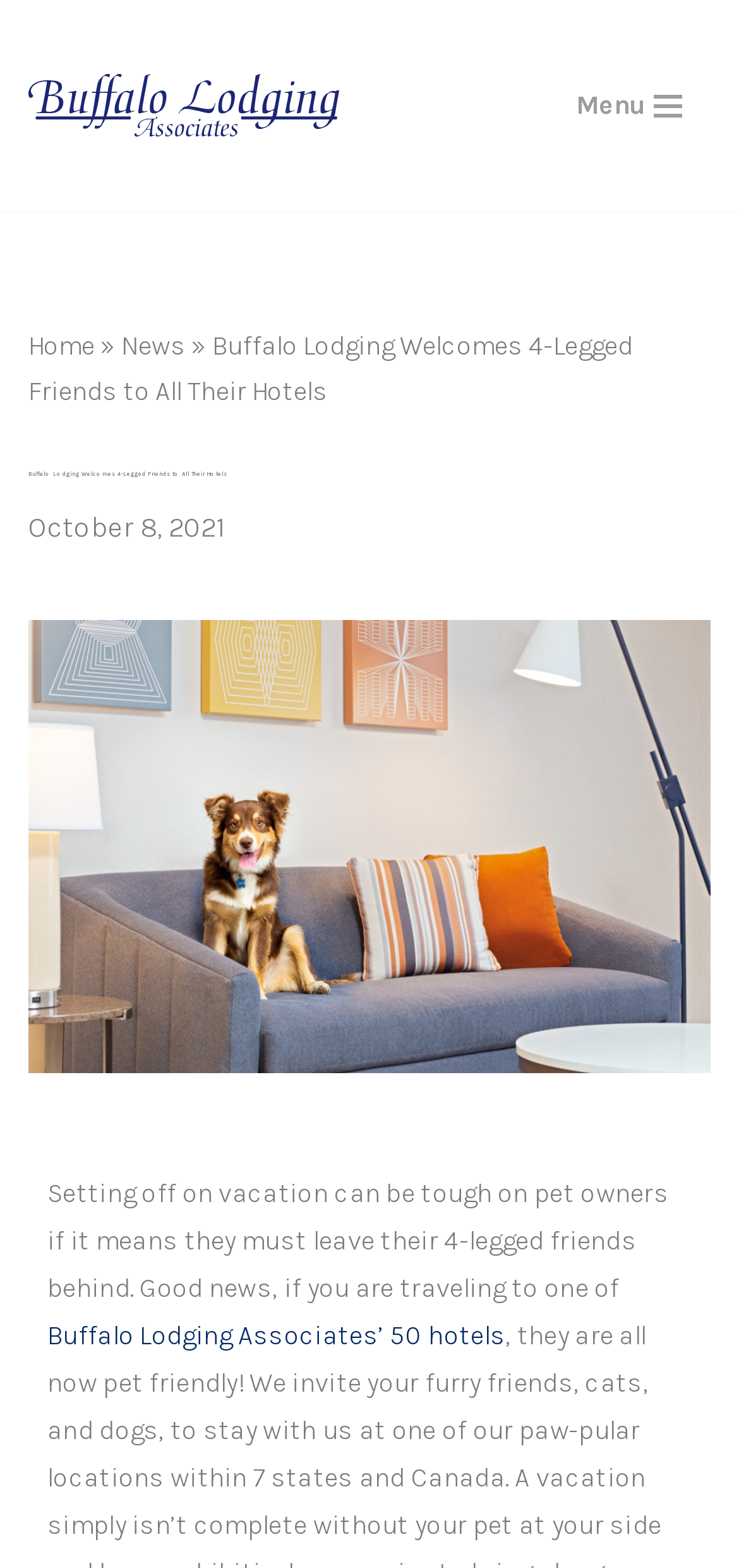What is the date of the news article?
Please answer using one word or phrase, based on the screenshot.

October 8, 2021